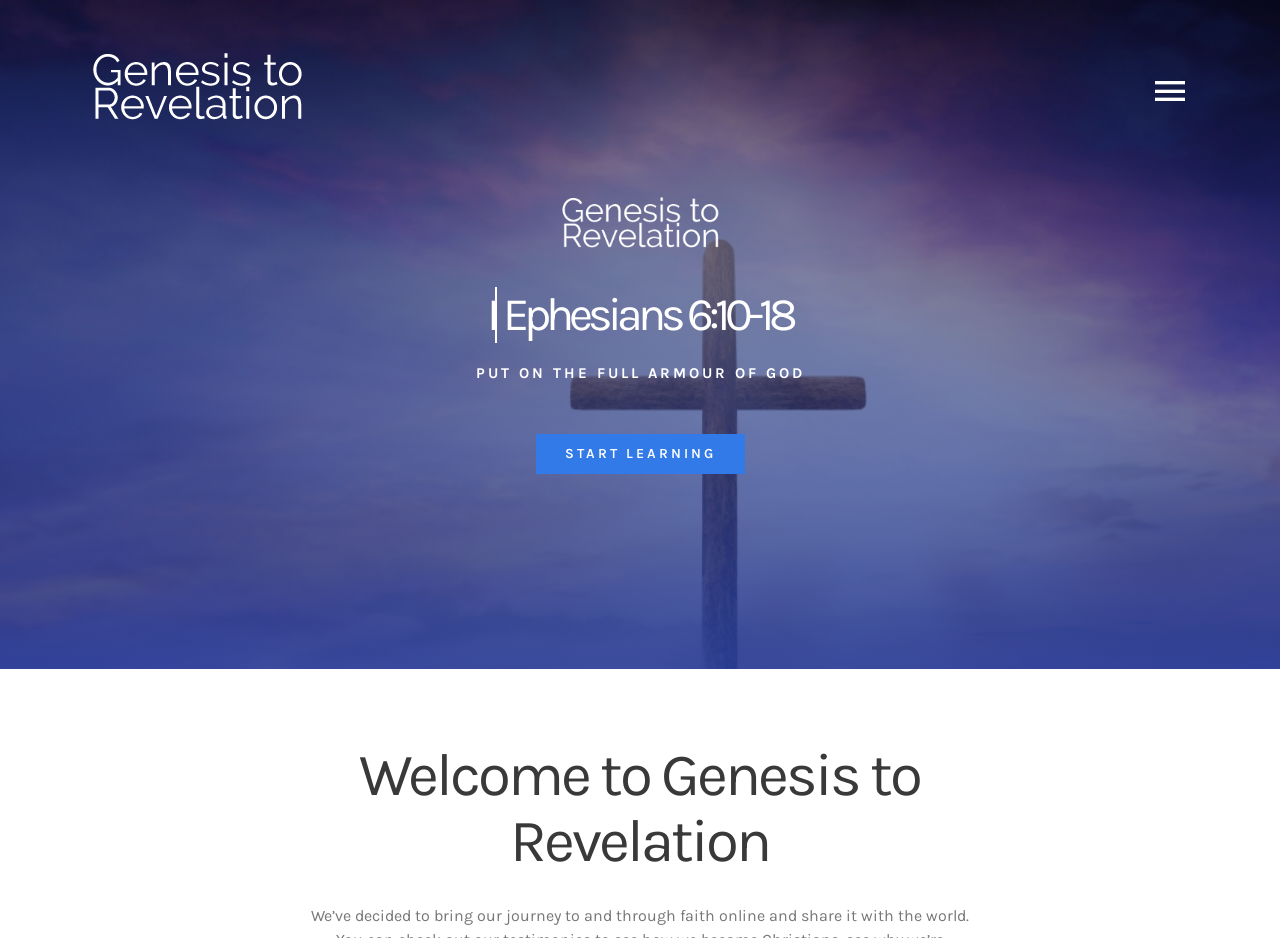Please give a short response to the question using one word or a phrase:
How many main menu items are there?

5